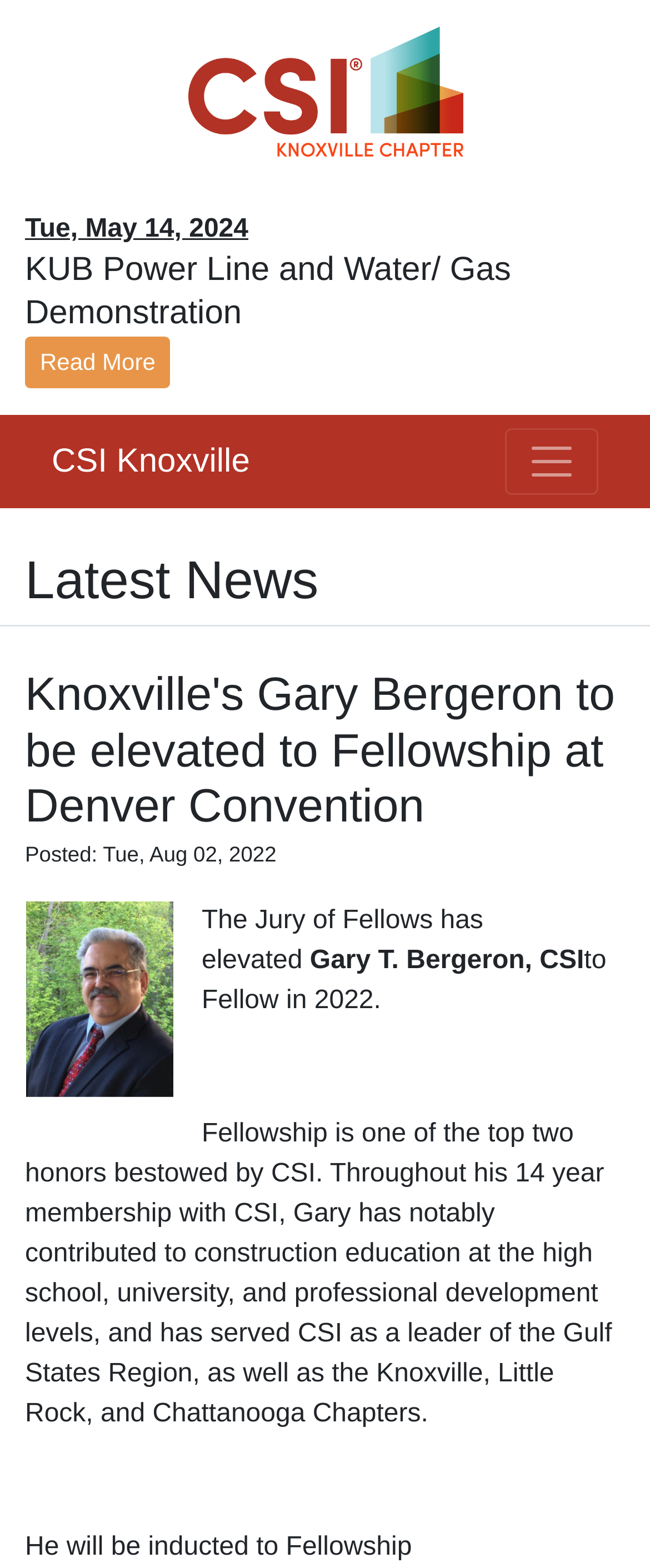Given the element description "parent_node: CSI Knoxville aria-label="Toggle navigation"", identify the bounding box of the corresponding UI element.

[0.777, 0.273, 0.921, 0.315]